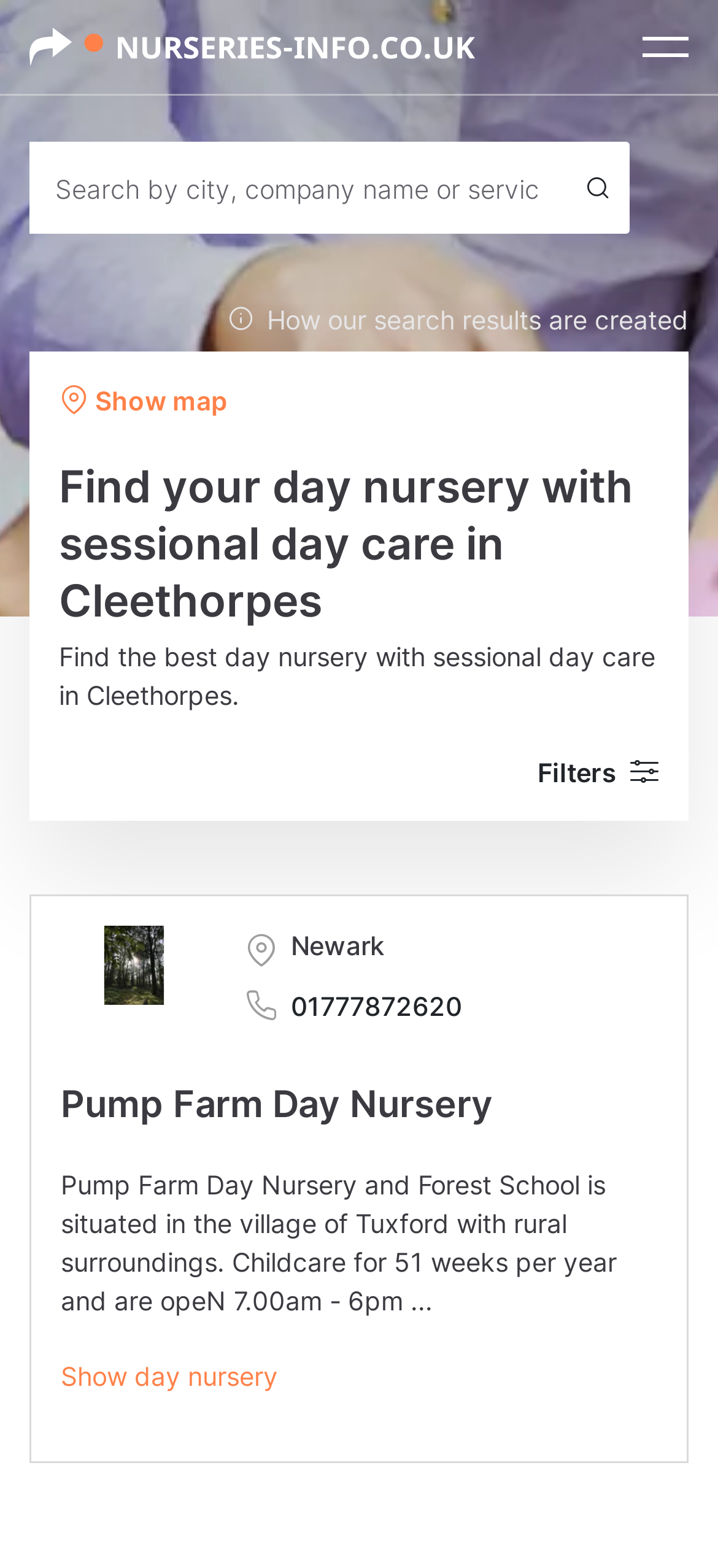Look at the image and give a detailed response to the following question: What is the phone number of the first day nursery listed?

By examining the webpage's content, I found that the phone number of the first day nursery listed, 'Pump Farm Day Nursery', is '01777872620'.